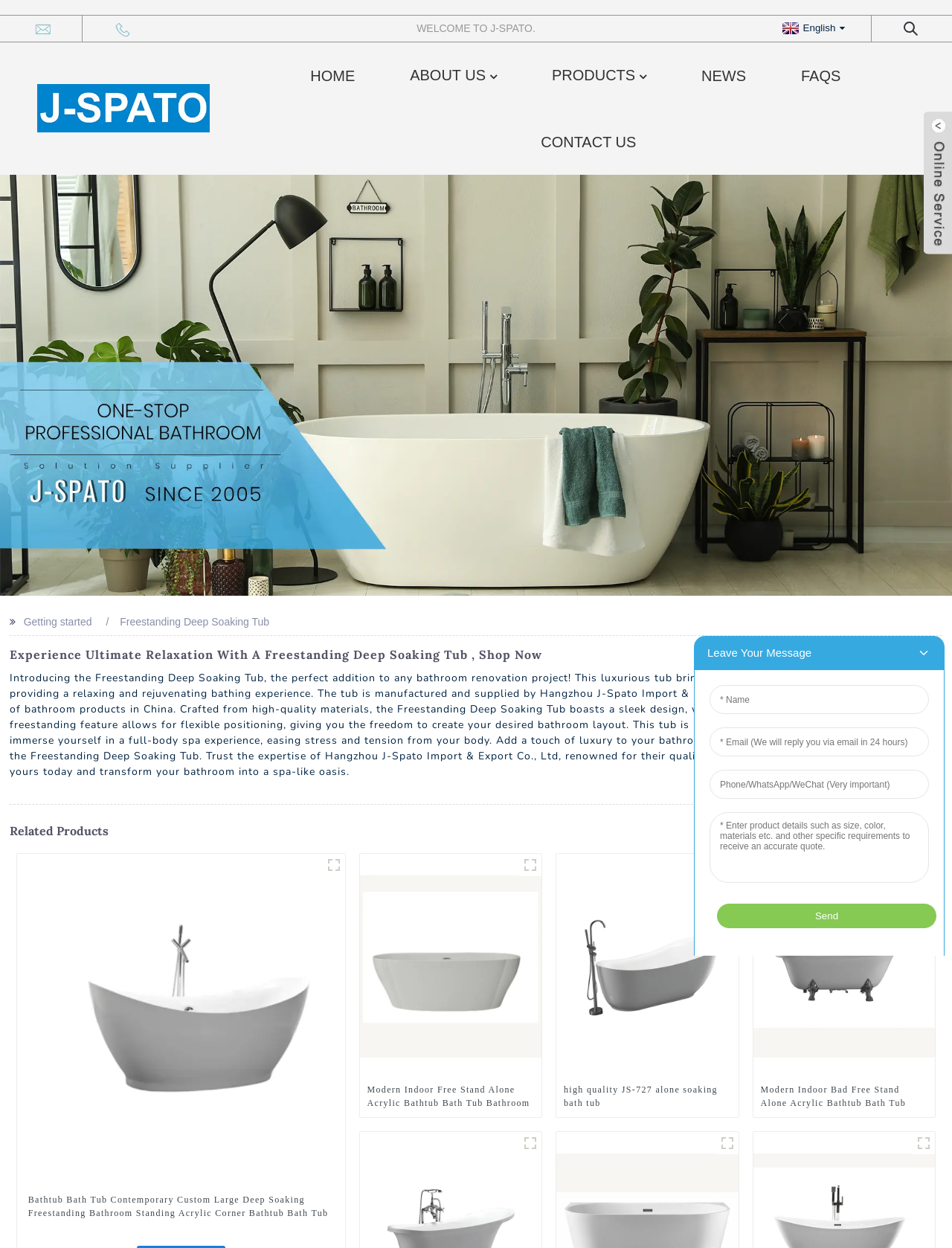Locate the bounding box coordinates of the element that should be clicked to execute the following instruction: "Click the logo".

[0.039, 0.068, 0.22, 0.106]